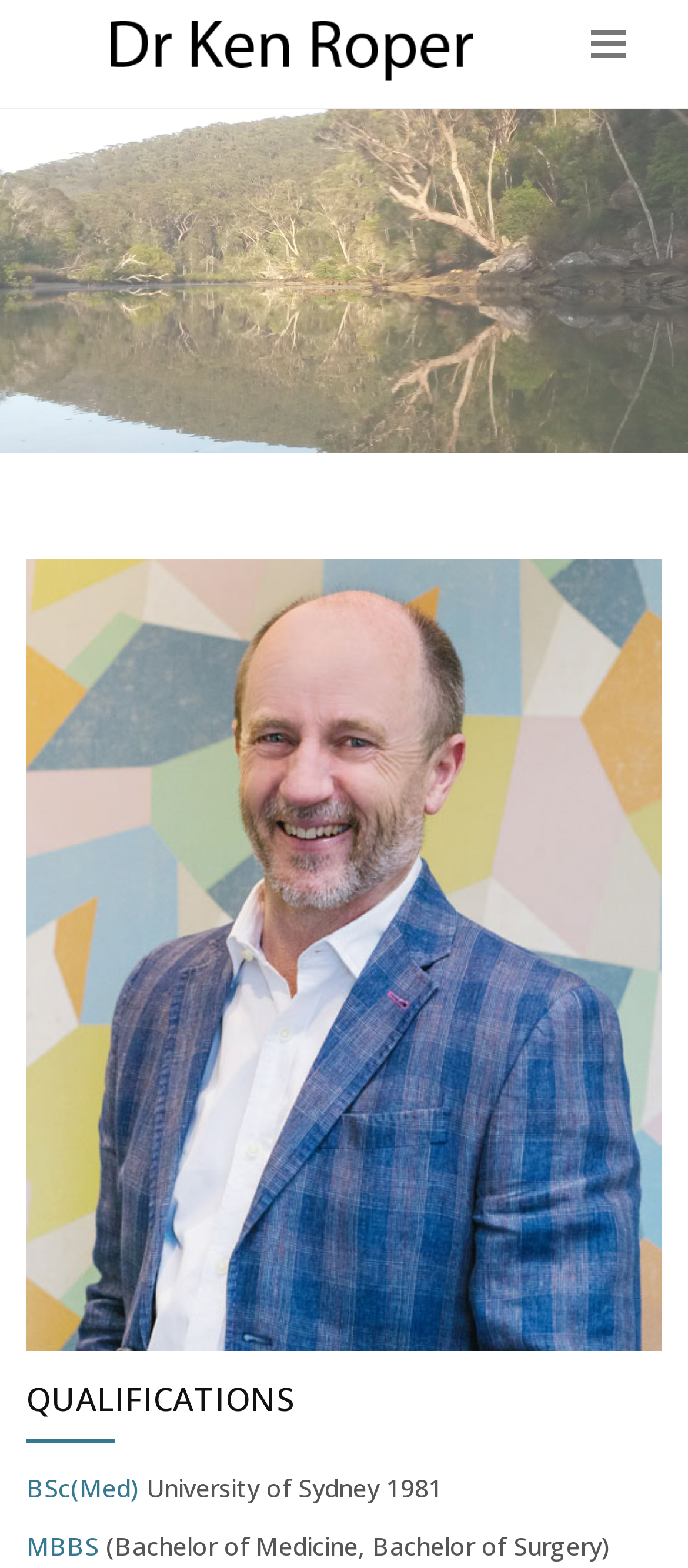Describe all visible elements and their arrangement on the webpage.

The webpage is about Dr. Ken Roper, an Obstetrician & Gynaecologist. At the top, there are two links, one on the left and one on the right, which may be navigation links or social media links. Below these links, there is a heading with no text, possibly a decorative element. 

On the left side of the page, there is a large image of Dr. Ken Roper, taking up most of the vertical space. To the right of the image, there is a heading titled "QUALIFICATIONS". 

Under the "QUALIFICATIONS" heading, there are three lines of text describing Dr. Roper's qualifications. The first line lists "BSc(Med)" and "University of Sydney 1981", indicating his undergraduate degree. The second line lists "MBBS", which is likely his medical degree. The text is arranged in a vertical column, with each line of text below the previous one.